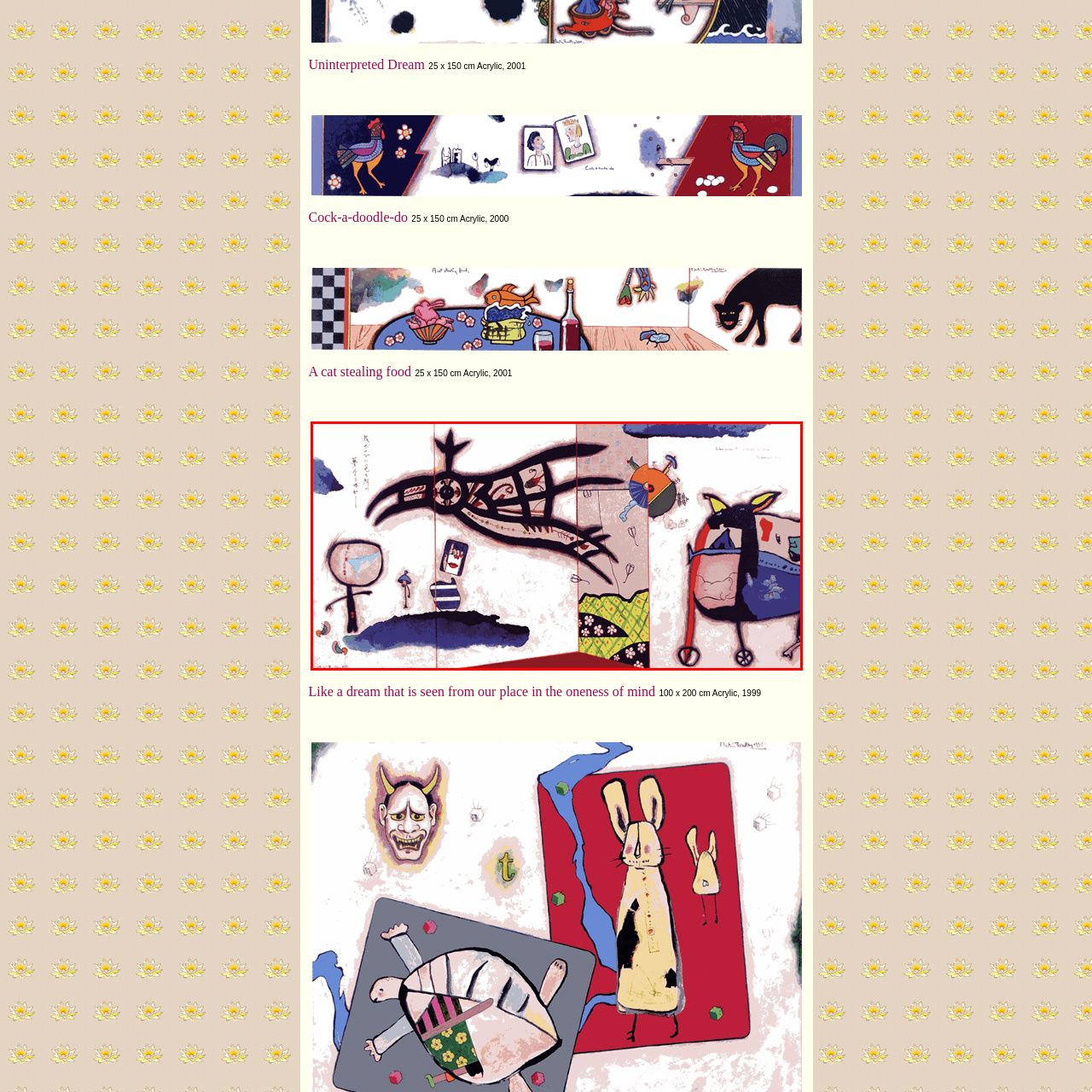In what year was the artwork created?
Please analyze the image within the red bounding box and provide a comprehensive answer based on the visual information.

The caption specifies the year in which the artwork was created, which is 2001, providing a clear answer to this question.